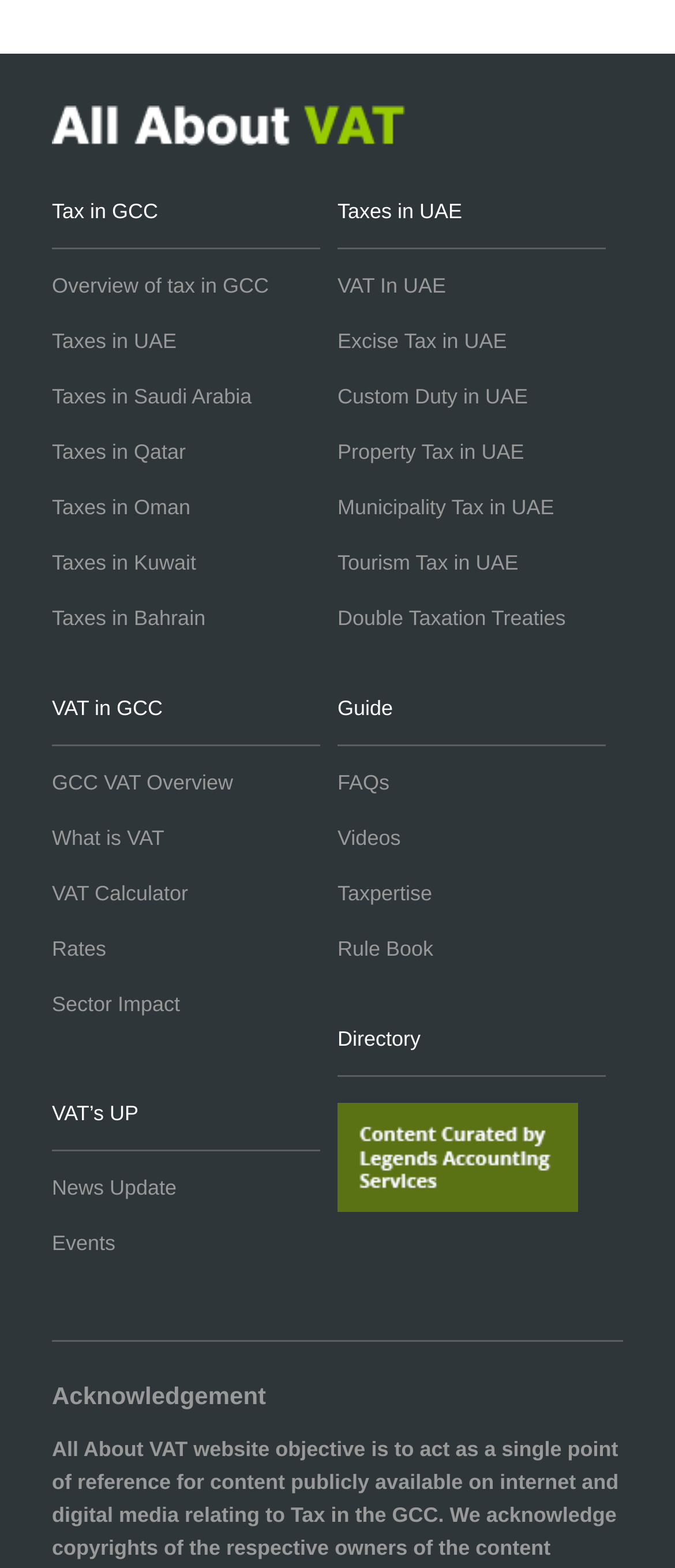Provide a single word or phrase answer to the question: 
How many countries are listed for taxes?

6